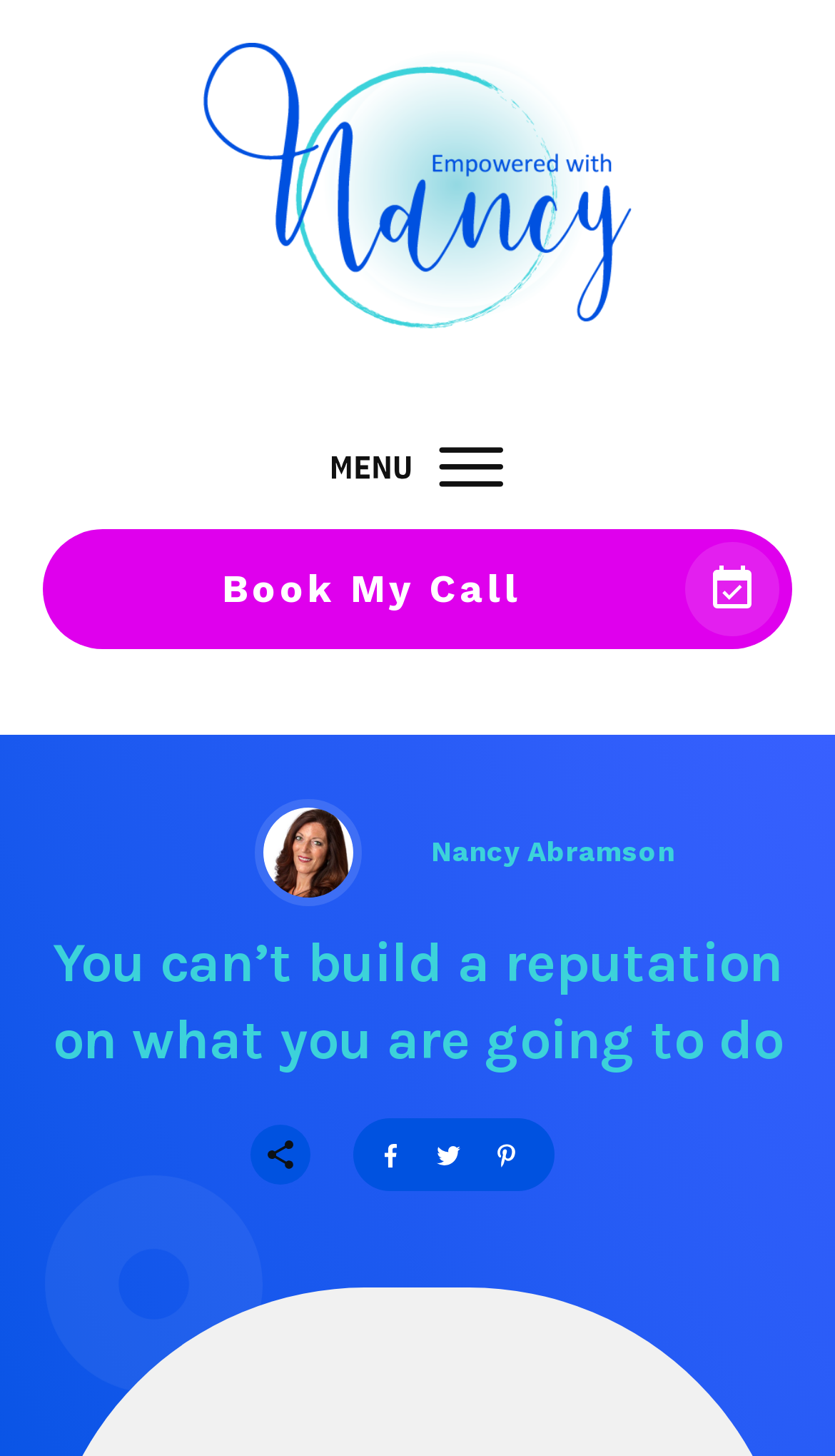What is the name of the person mentioned on the webpage?
Please respond to the question with a detailed and informative answer.

I found the name 'Nancy Abramson' in the StaticText element with bounding box coordinates [0.517, 0.574, 0.809, 0.596].